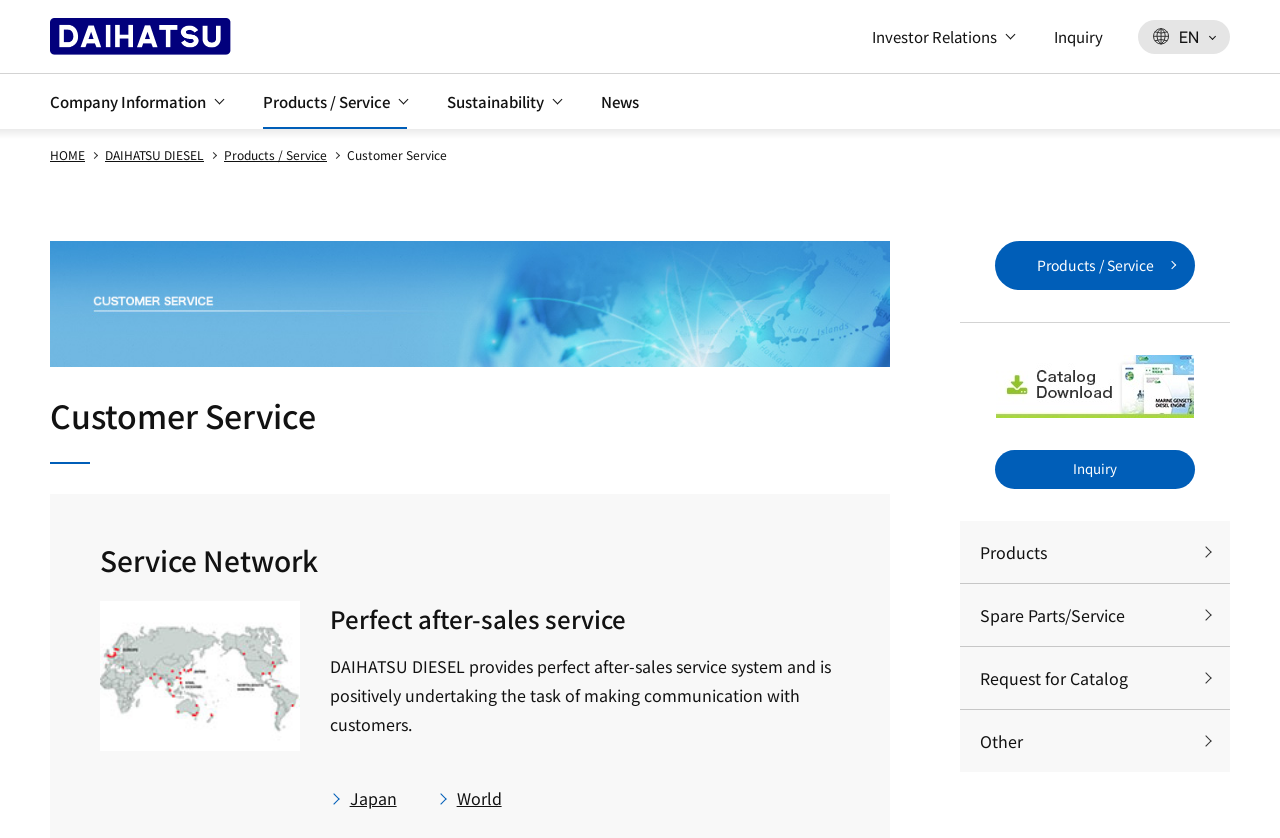Please provide the bounding box coordinates for the element that needs to be clicked to perform the instruction: "Download catalog". The coordinates must consist of four float numbers between 0 and 1, formatted as [left, top, right, bottom].

[0.778, 0.423, 0.933, 0.499]